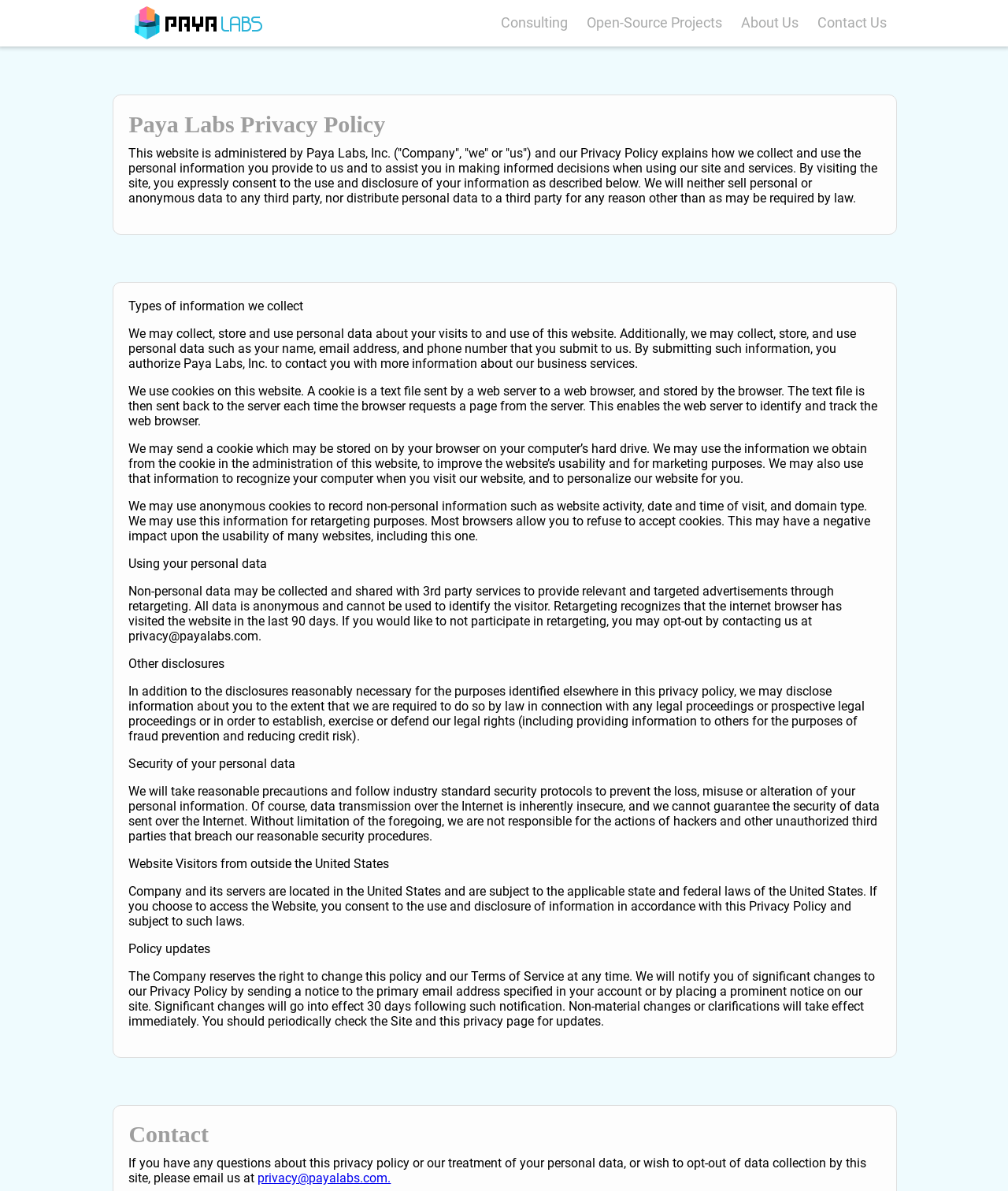Predict the bounding box of the UI element based on this description: "About Us".

[0.73, 0.006, 0.796, 0.039]